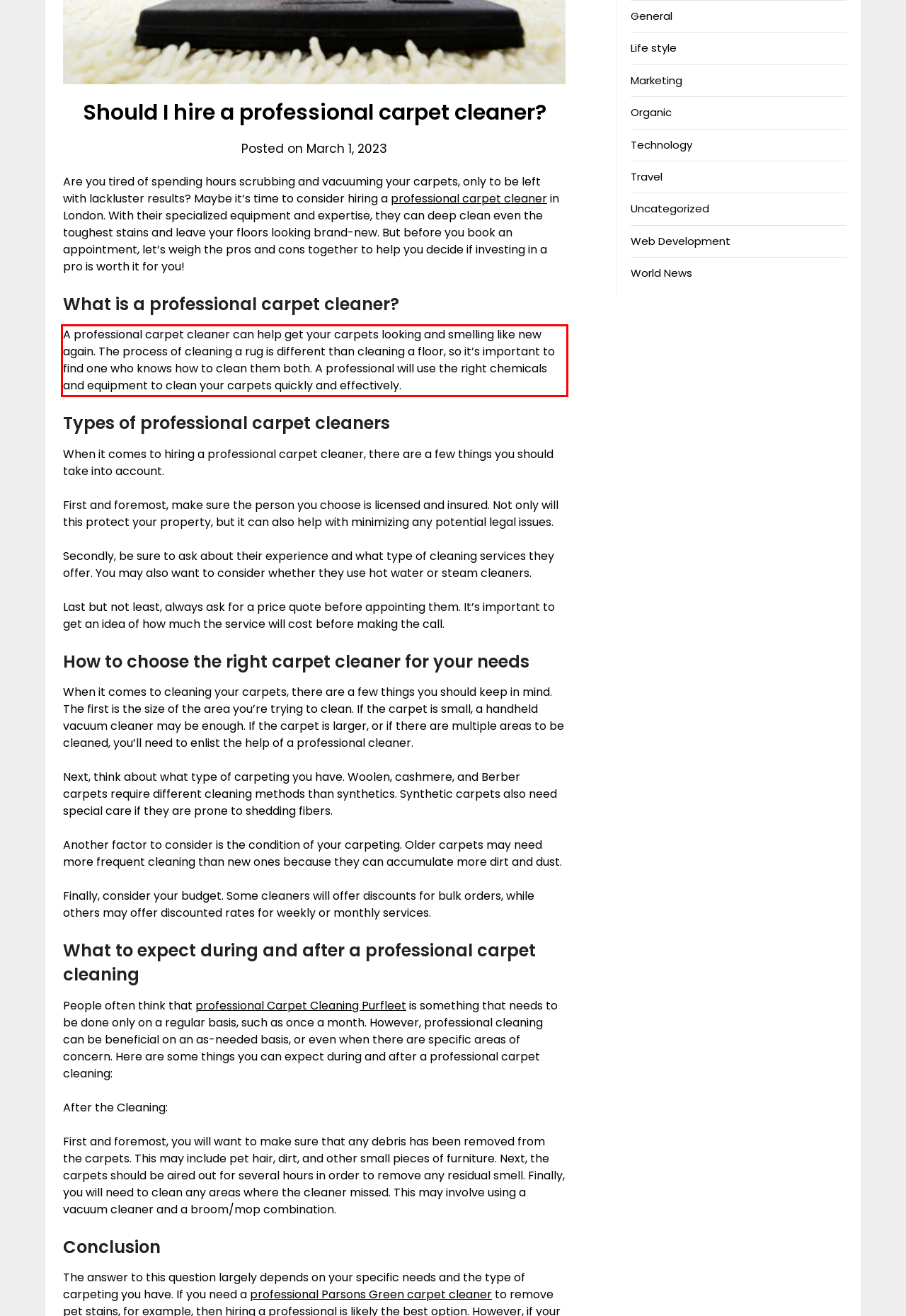By examining the provided screenshot of a webpage, recognize the text within the red bounding box and generate its text content.

A professional carpet cleaner can help get your carpets looking and smelling like new again. The process of cleaning a rug is different than cleaning a floor, so it’s important to find one who knows how to clean them both. A professional will use the right chemicals and equipment to clean your carpets quickly and effectively.